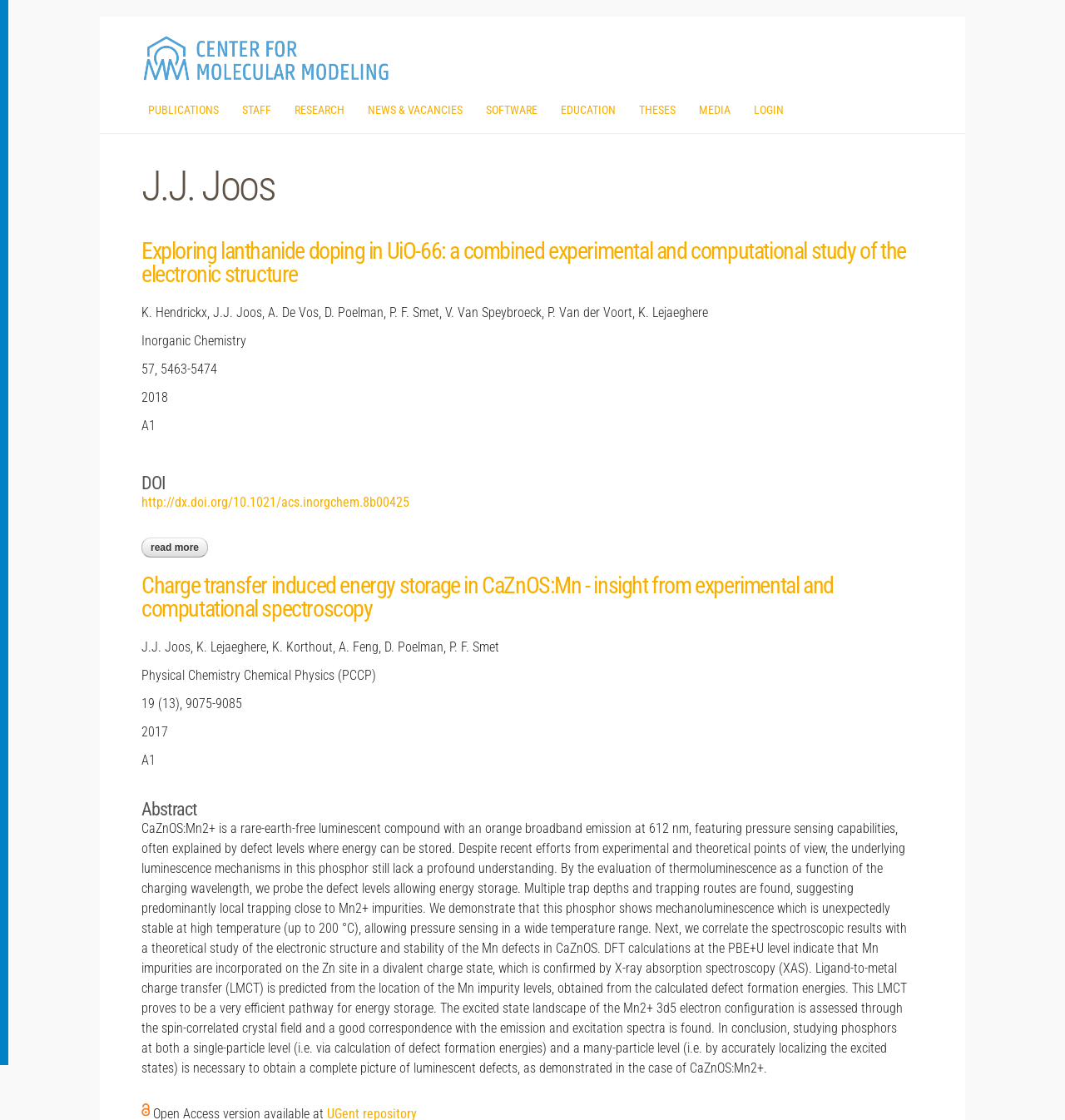Please respond to the question using a single word or phrase:
What is the journal of the second article?

Physical Chemistry Chemical Physics (PCCP)